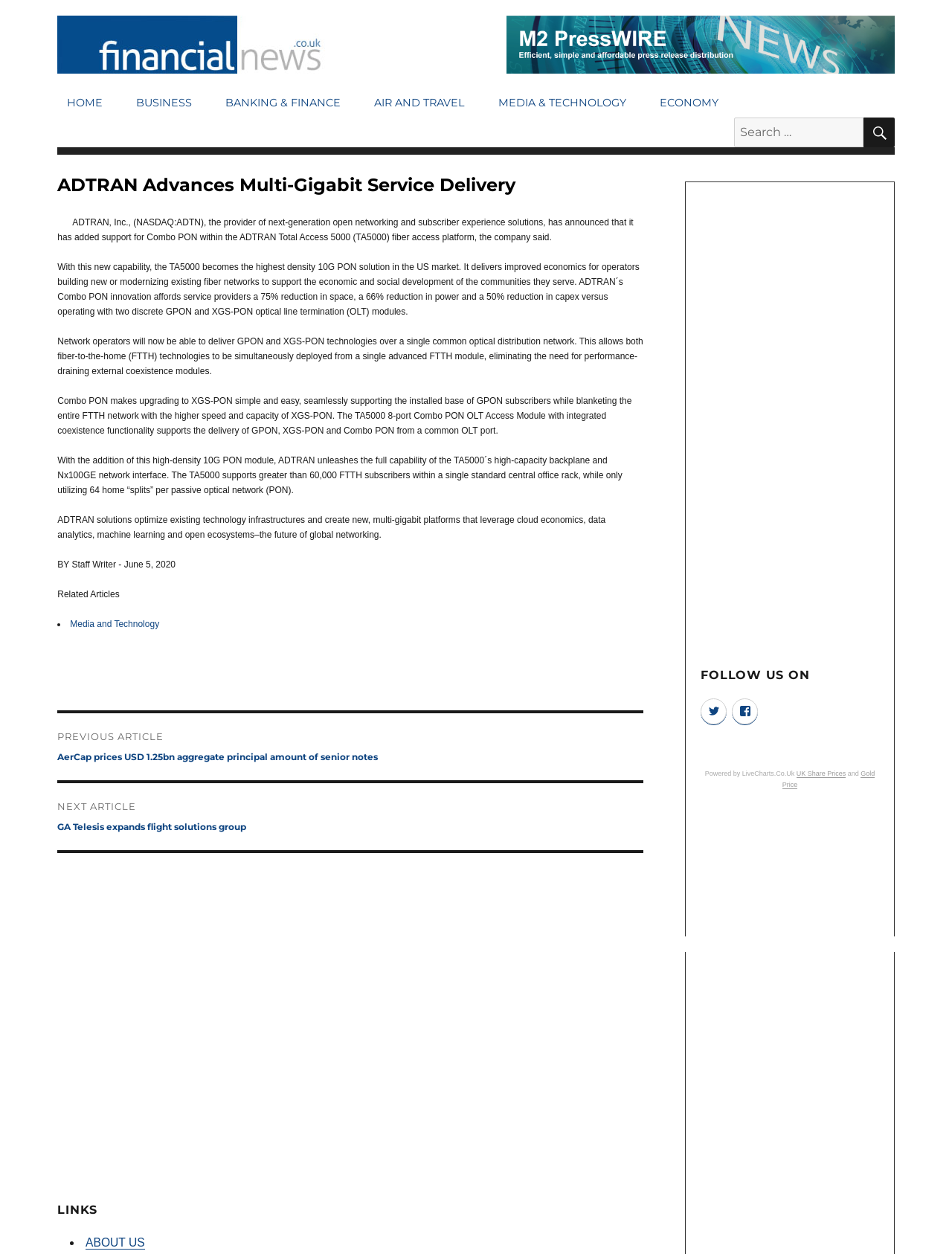Using floating point numbers between 0 and 1, provide the bounding box coordinates in the format (top-left x, top-left y, bottom-right x, bottom-right y). Locate the UI element described here: Gold Price

[0.822, 0.614, 0.919, 0.629]